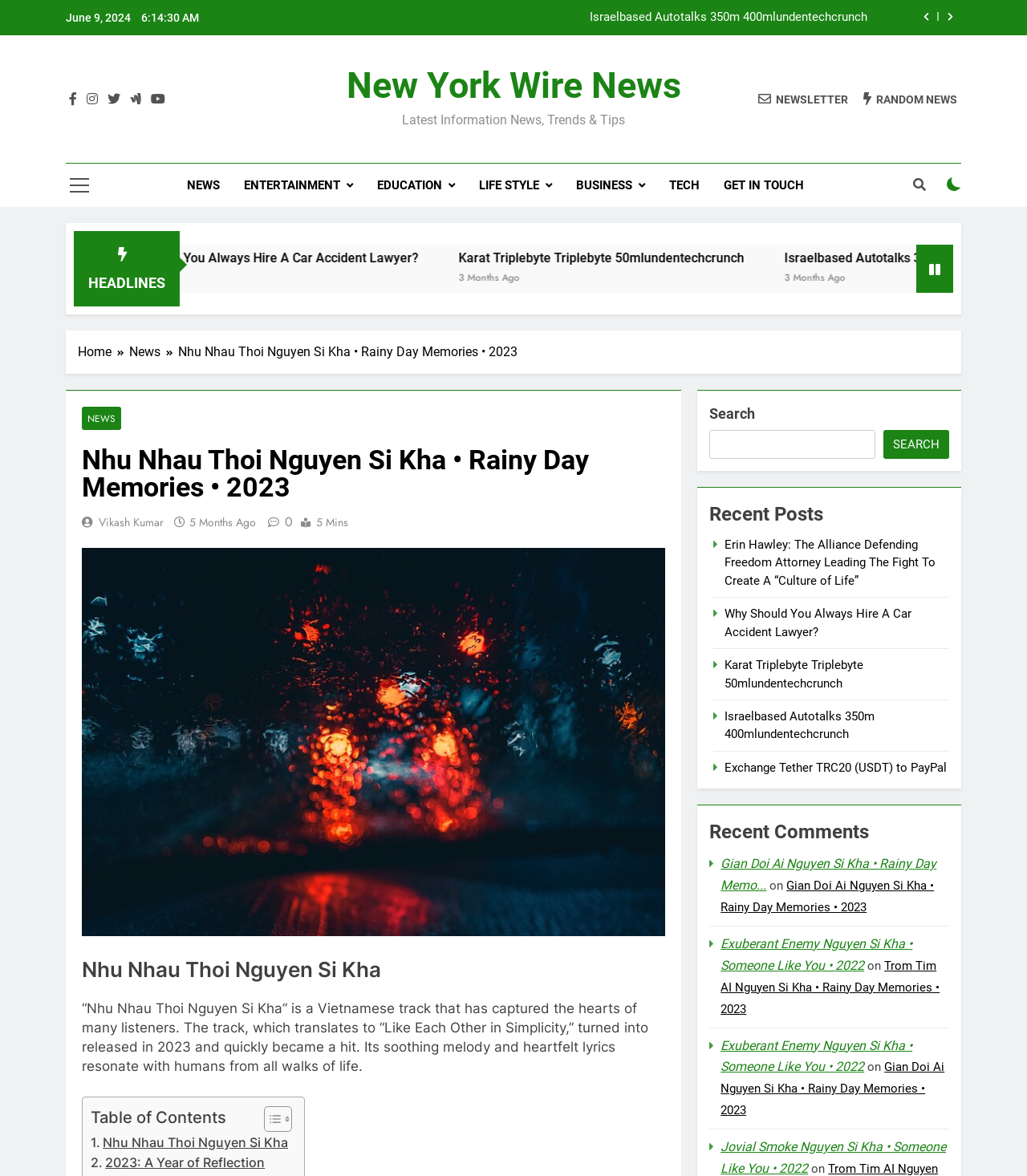Refer to the screenshot and answer the following question in detail:
What is the title of the section that lists 'Erin Hawley: The Alliance Defending Freedom Attorney Leading The Fight To Create A “Culture of Life”' and other articles?

The section that lists 'Erin Hawley: The Alliance Defending Freedom Attorney Leading The Fight To Create A “Culture of Life”' and other articles is titled 'Recent Posts'.